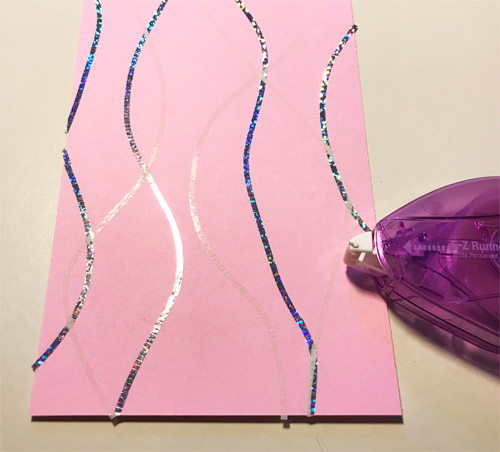What material adds texture and sparkle to the card?
Look at the image and respond with a one-word or short-phrase answer.

Fine gold glitter